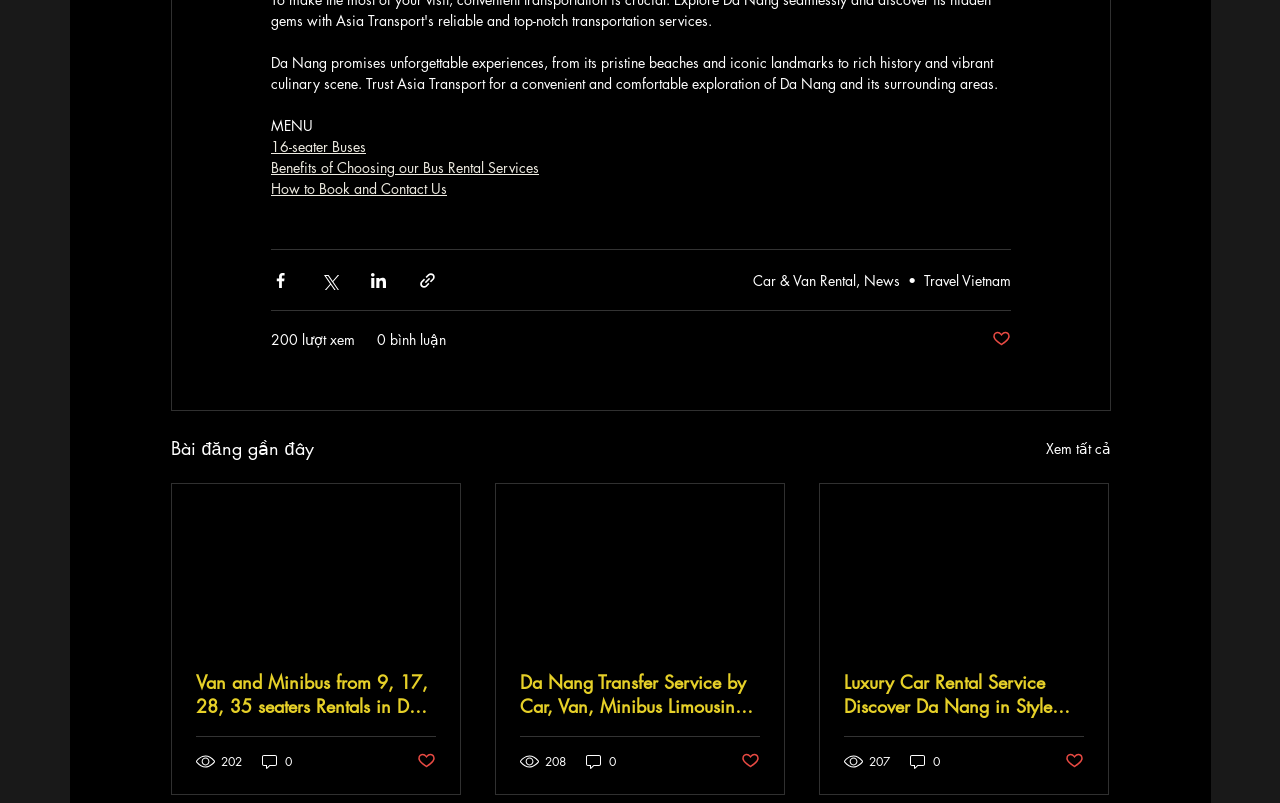Using the description "0 bình luận", predict the bounding box of the relevant HTML element.

[0.294, 0.41, 0.348, 0.436]